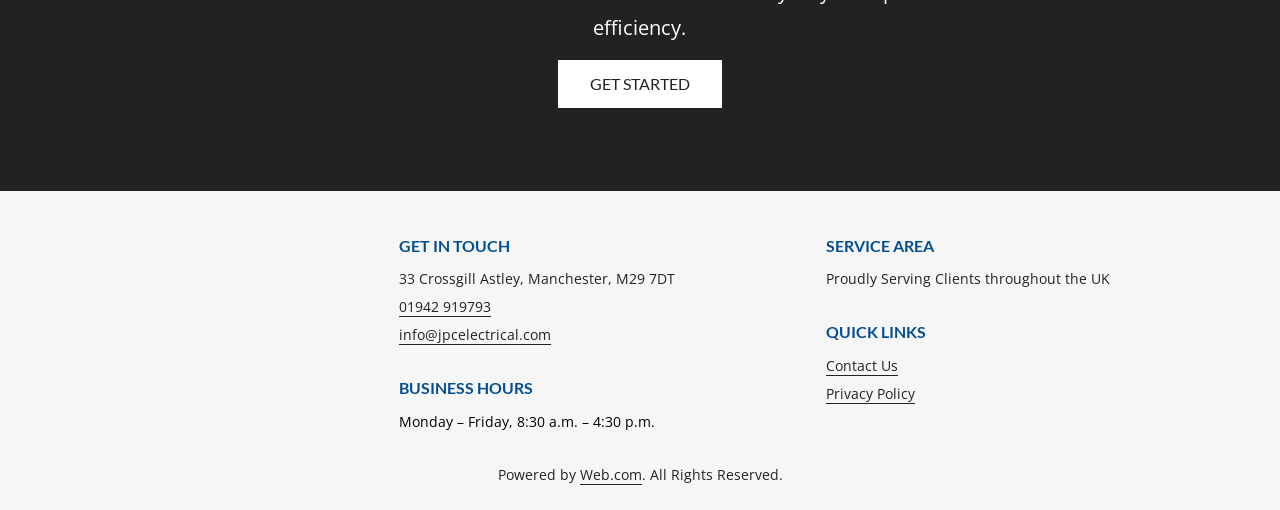Refer to the image and provide a thorough answer to this question:
What are the business hours?

I found the business hours by looking at the 'BUSINESS HOURS' section, where it is listed as a static text.